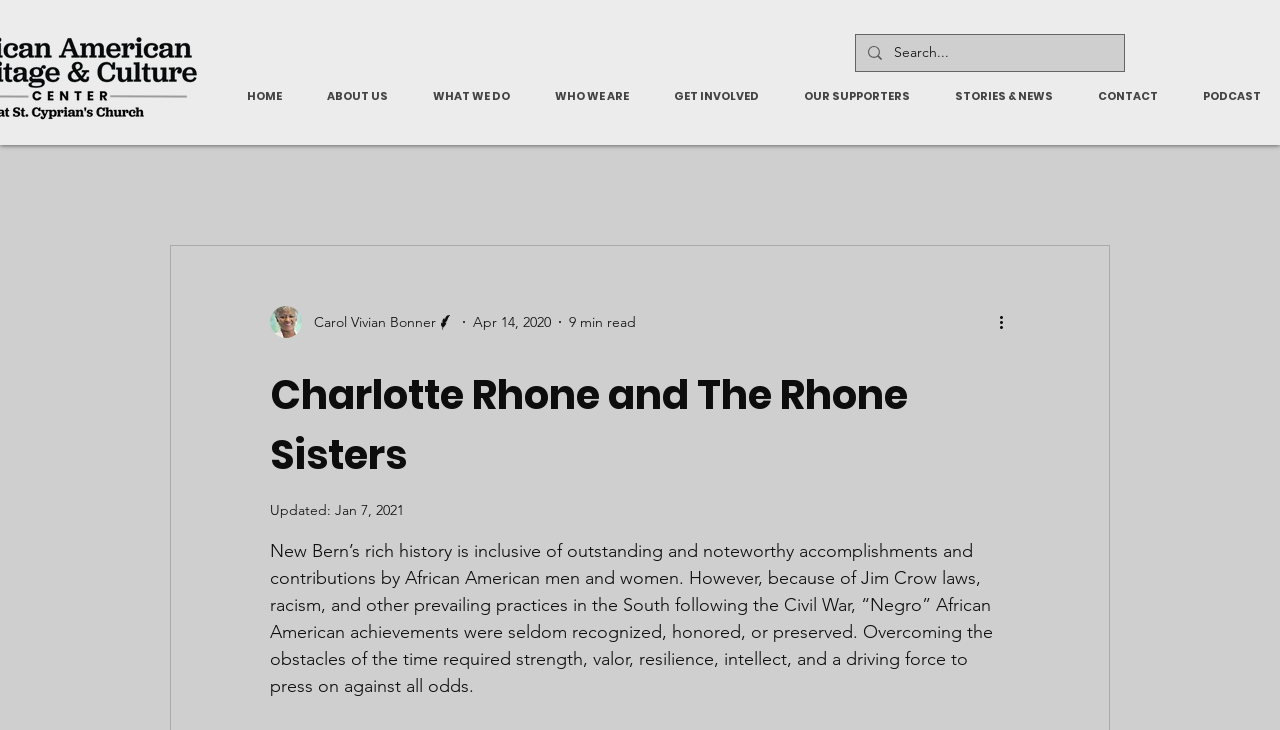Determine the bounding box coordinates for the UI element with the following description: "WHO WE ARE". The coordinates should be four float numbers between 0 and 1, represented as [left, top, right, bottom].

[0.416, 0.103, 0.509, 0.16]